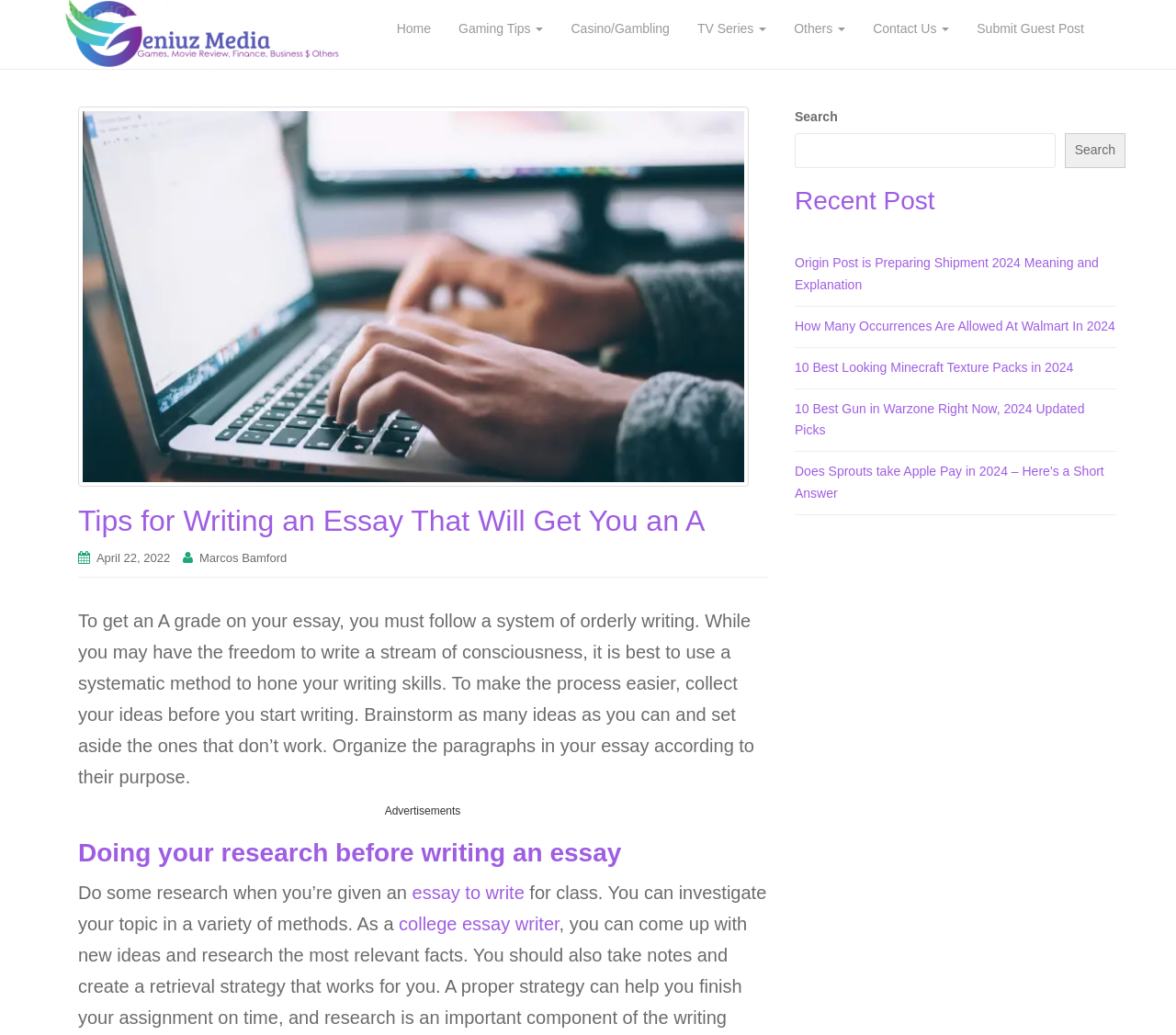Determine the bounding box of the UI component based on this description: "alt="Geniuz Media"". The bounding box coordinates should be four float values between 0 and 1, i.e., [left, top, right, bottom].

[0.055, 0.024, 0.289, 0.038]